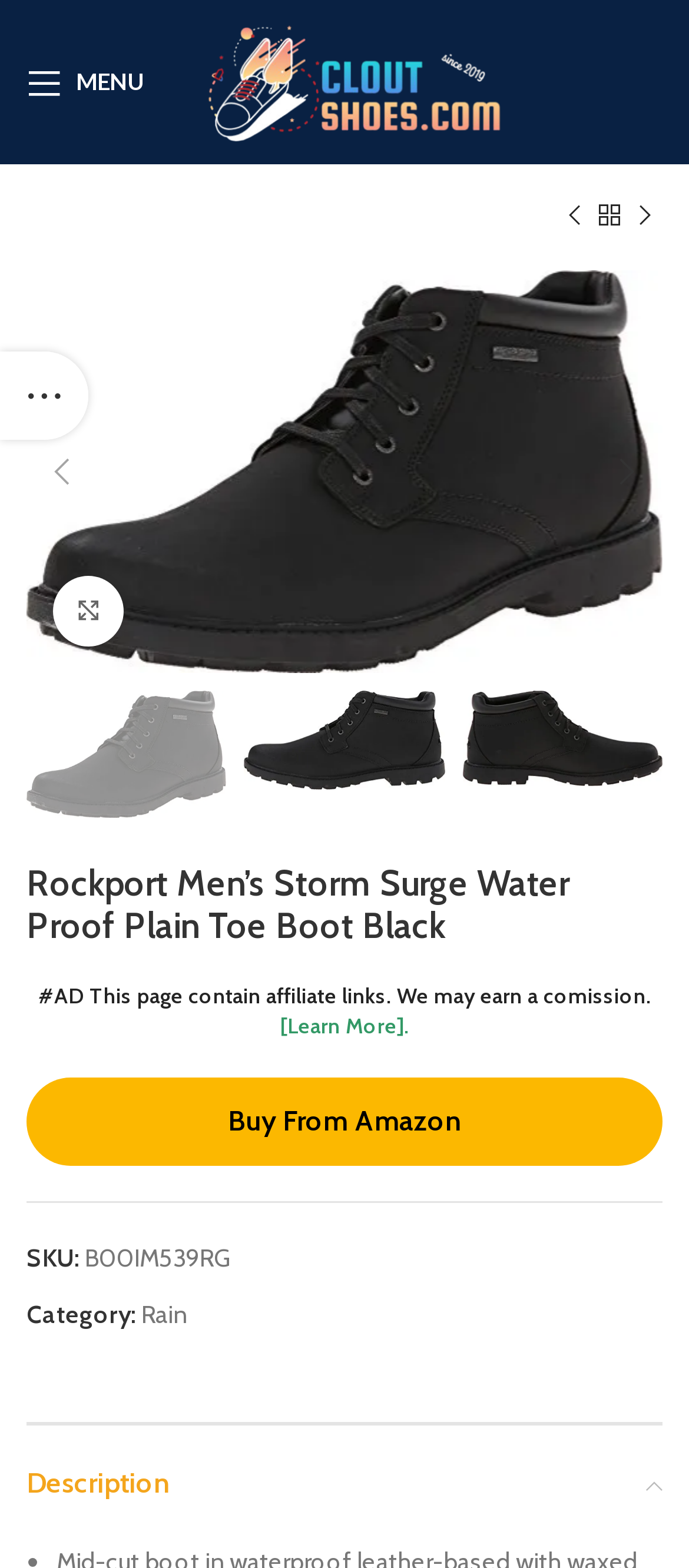What is the category of the product?
Please provide a single word or phrase based on the screenshot.

Rain